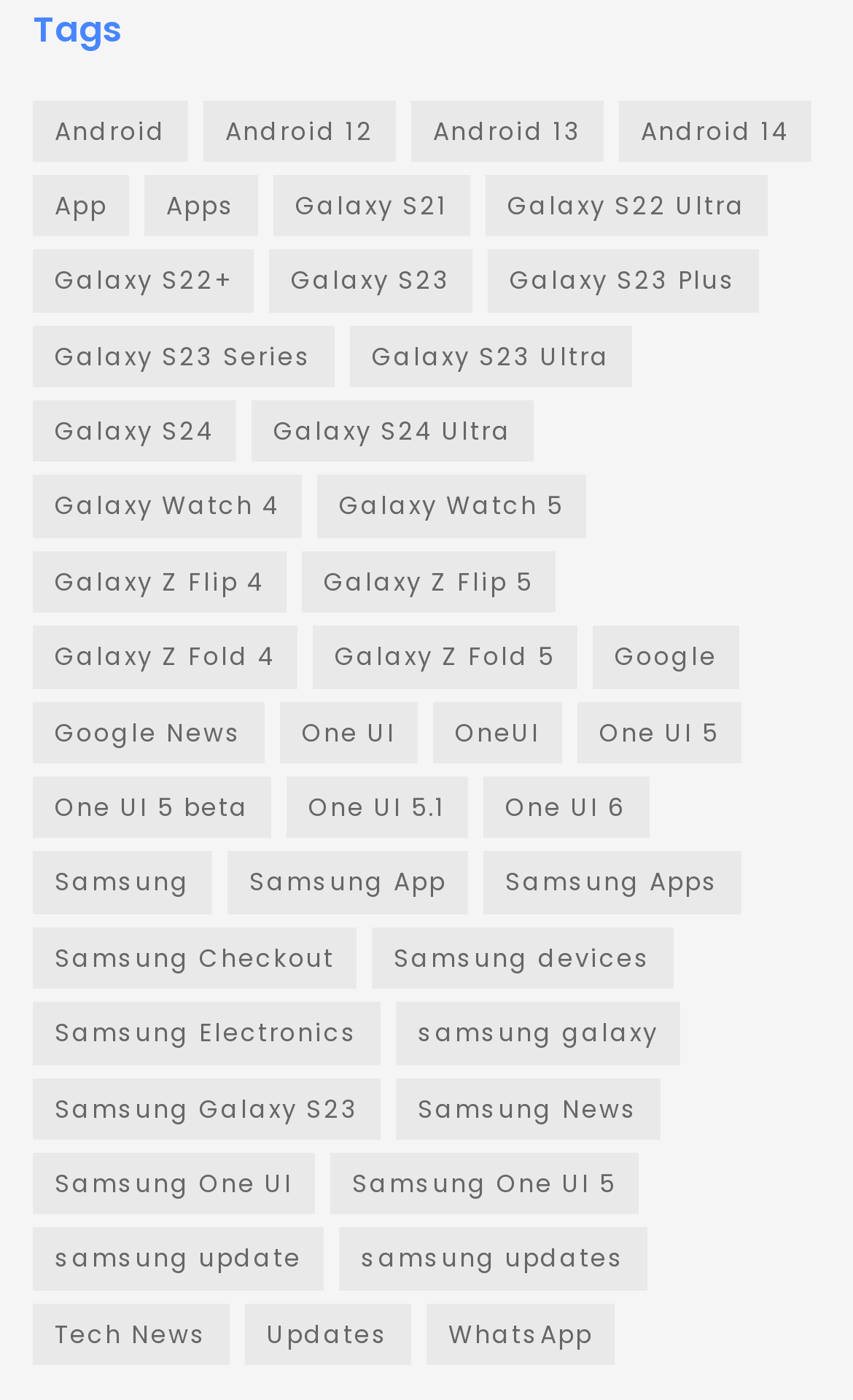Carefully examine the image and provide an in-depth answer to the question: How many Samsung-related links are there?

I counted the number of links that have 'Samsung' in their text, which are Samsung (4,461 items), Samsung App (159 items), Samsung Apps (153 items), Samsung Checkout (178 items), Samsung devices (127 items), Samsung Electronics (178 items), samsung galaxy (237 items), Samsung Galaxy S23 (114 items), Samsung News (1,691 items), Samsung One UI (89 items), Samsung One UI 5 (89 items), samsung update (159 items), and samsung updates (244 items). There are 14 Samsung-related links in total.